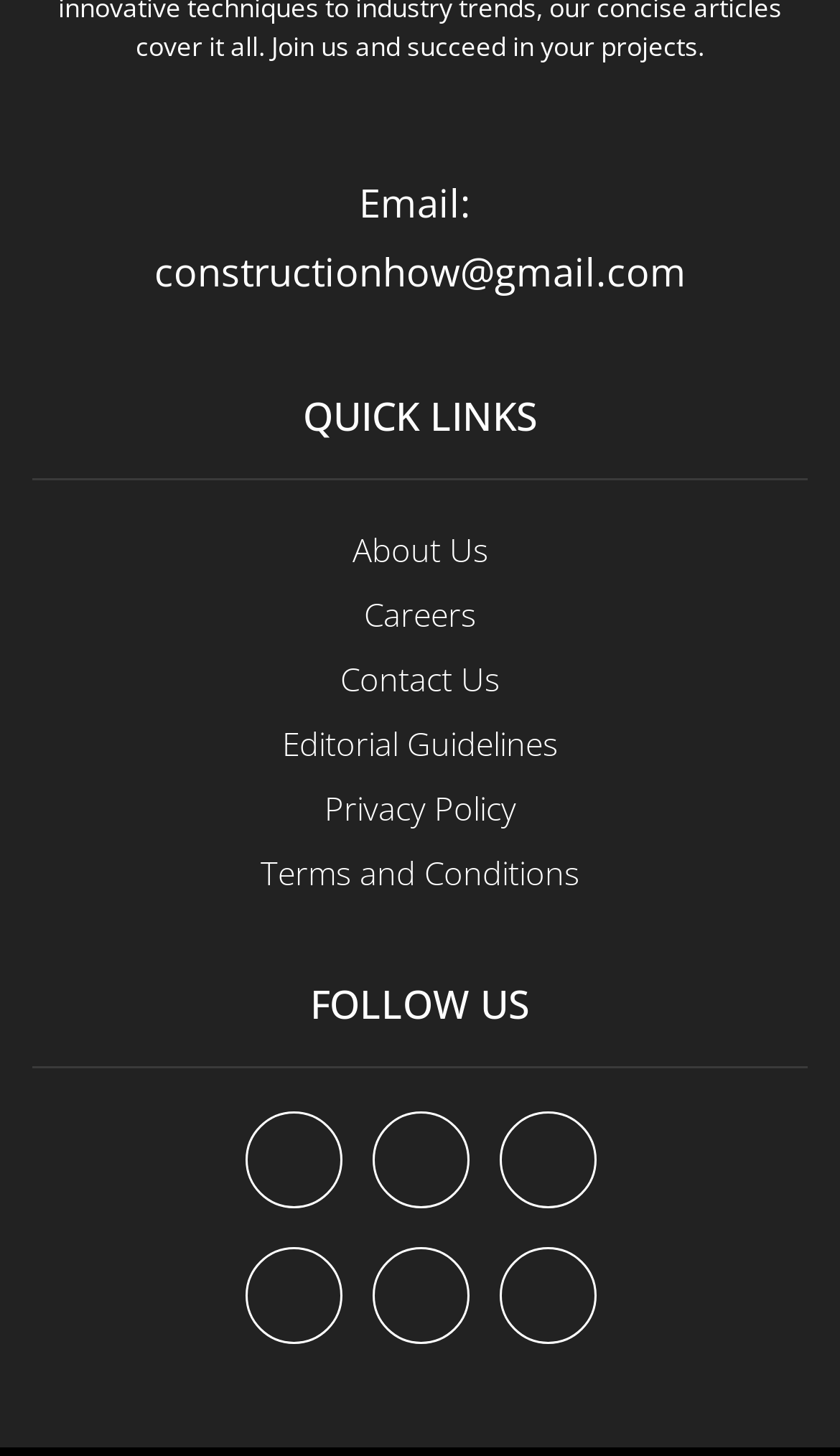What is the email address provided?
Provide a thorough and detailed answer to the question.

The email address is found in the static text element with the text 'constructionhow@gmail.com' which is located at the top of the webpage.